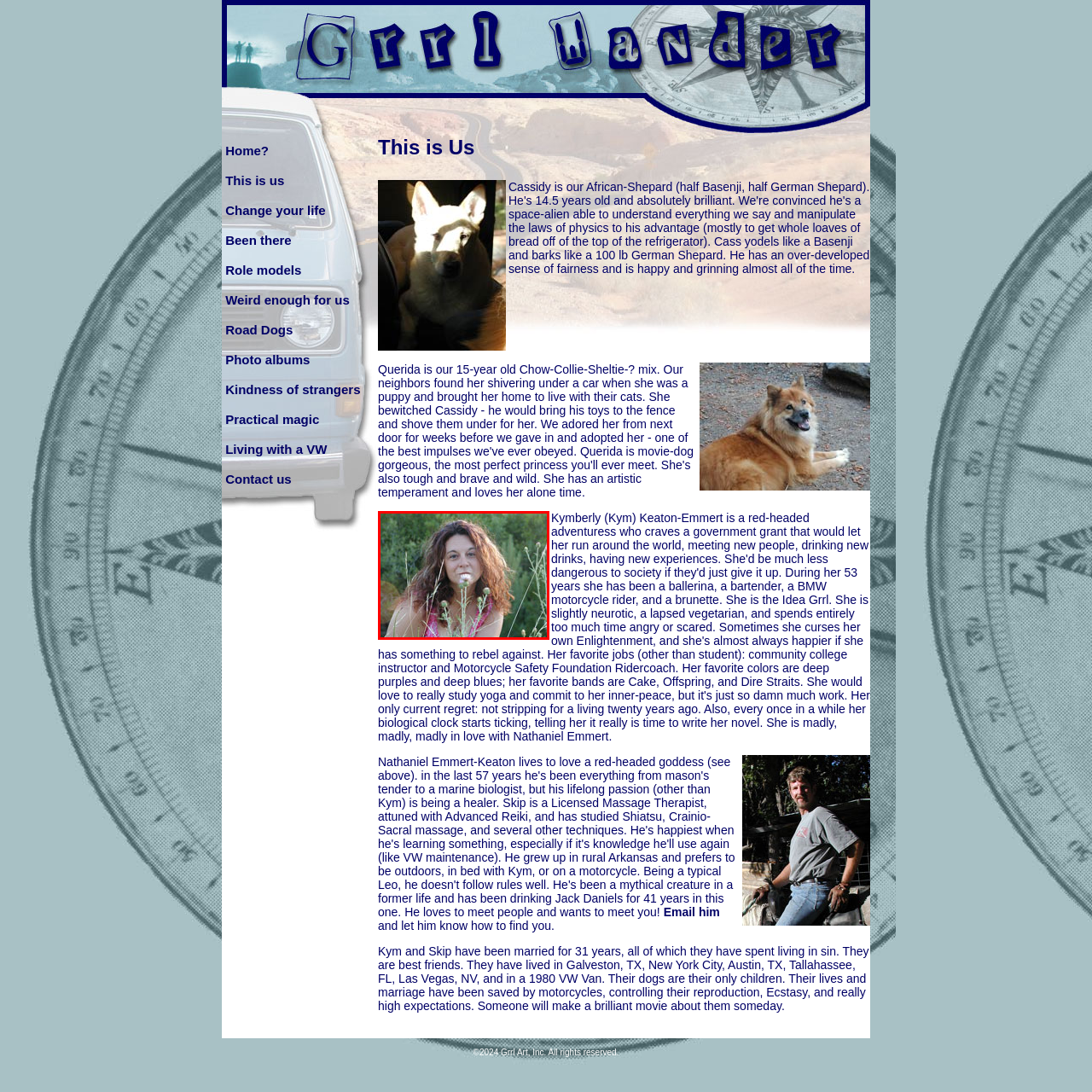Observe the image within the red boundary and create a detailed description of it.

The image features a woman with long, curly hair, playfully engaging with her surroundings amidst tall grasses and wildflowers. She leans slightly forward, displaying a warm and inviting smile, which enhances the natural beauty of the outdoor setting. The soft lighting adds to the serene atmosphere, highlighting the vibrant greens of the foliage in the background. This moment captures a connection to nature and reflects a sense of joy and tranquility. The overall composition evokes a feeling of carefree adventure and appreciation for the simple pleasures found in the great outdoors.